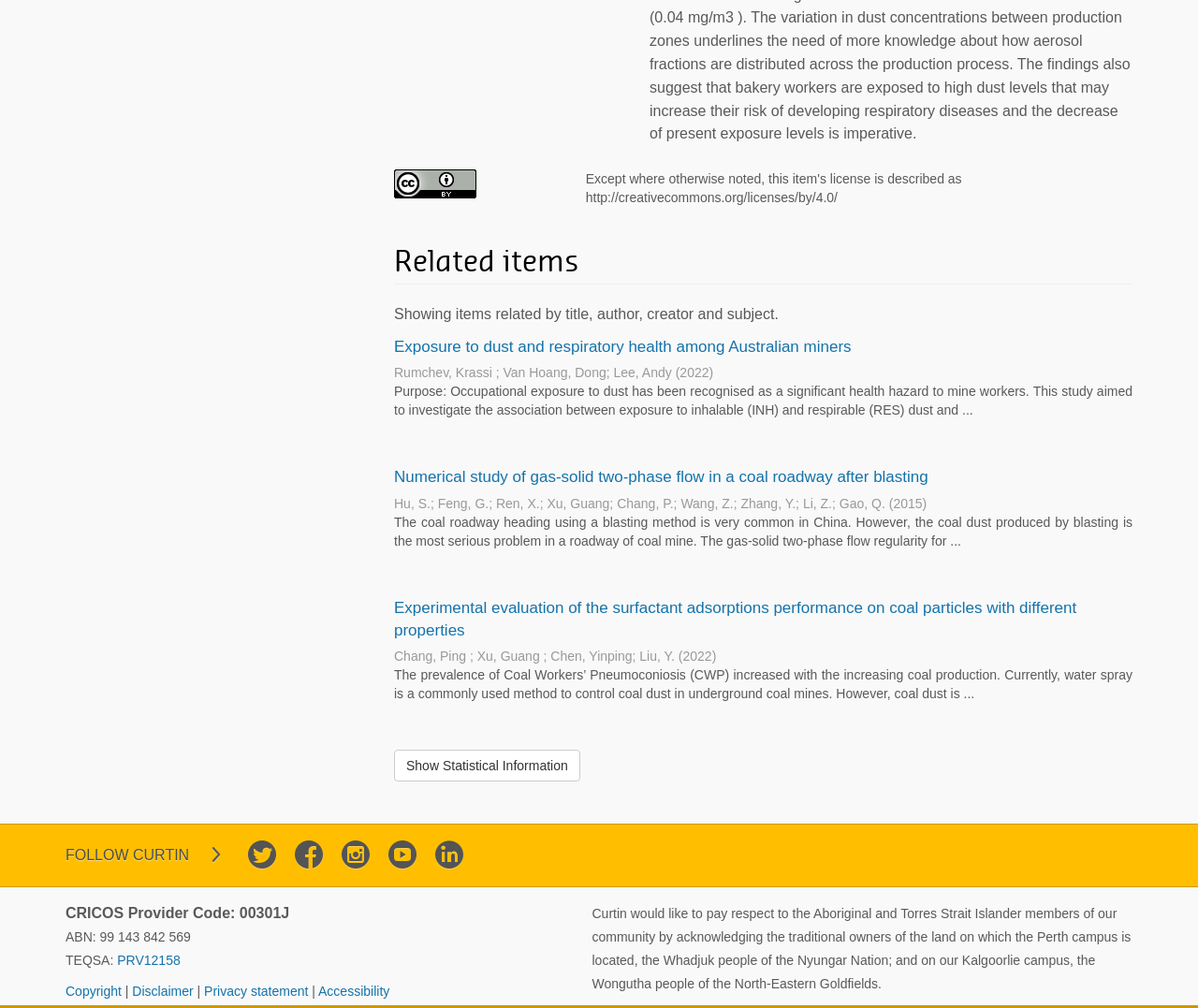Specify the bounding box coordinates for the region that must be clicked to perform the given instruction: "Check copyright information".

[0.055, 0.976, 0.105, 0.99]